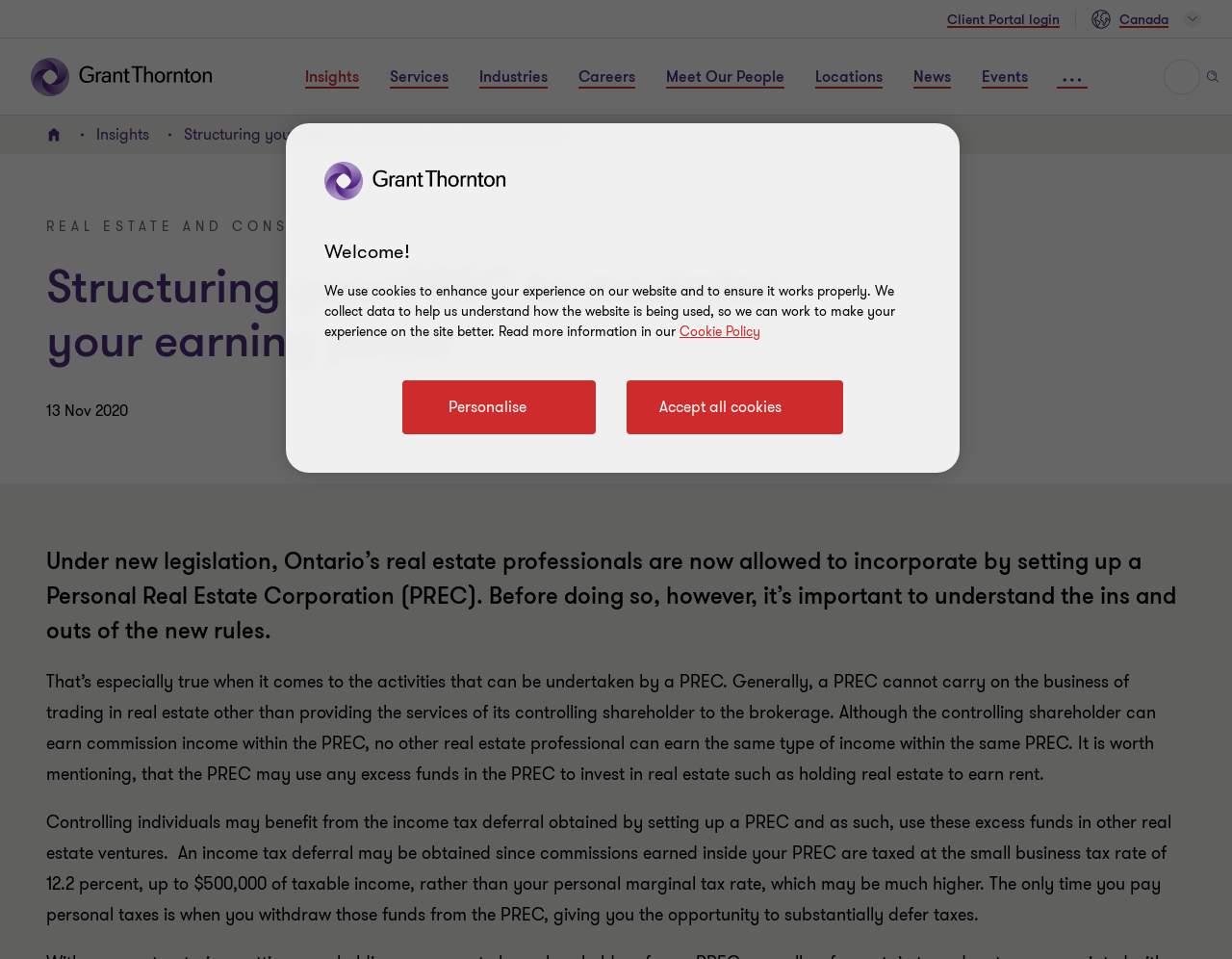Answer the following inquiry with a single word or phrase:
What is the tax benefit of setting up a PREC?

Income tax deferral